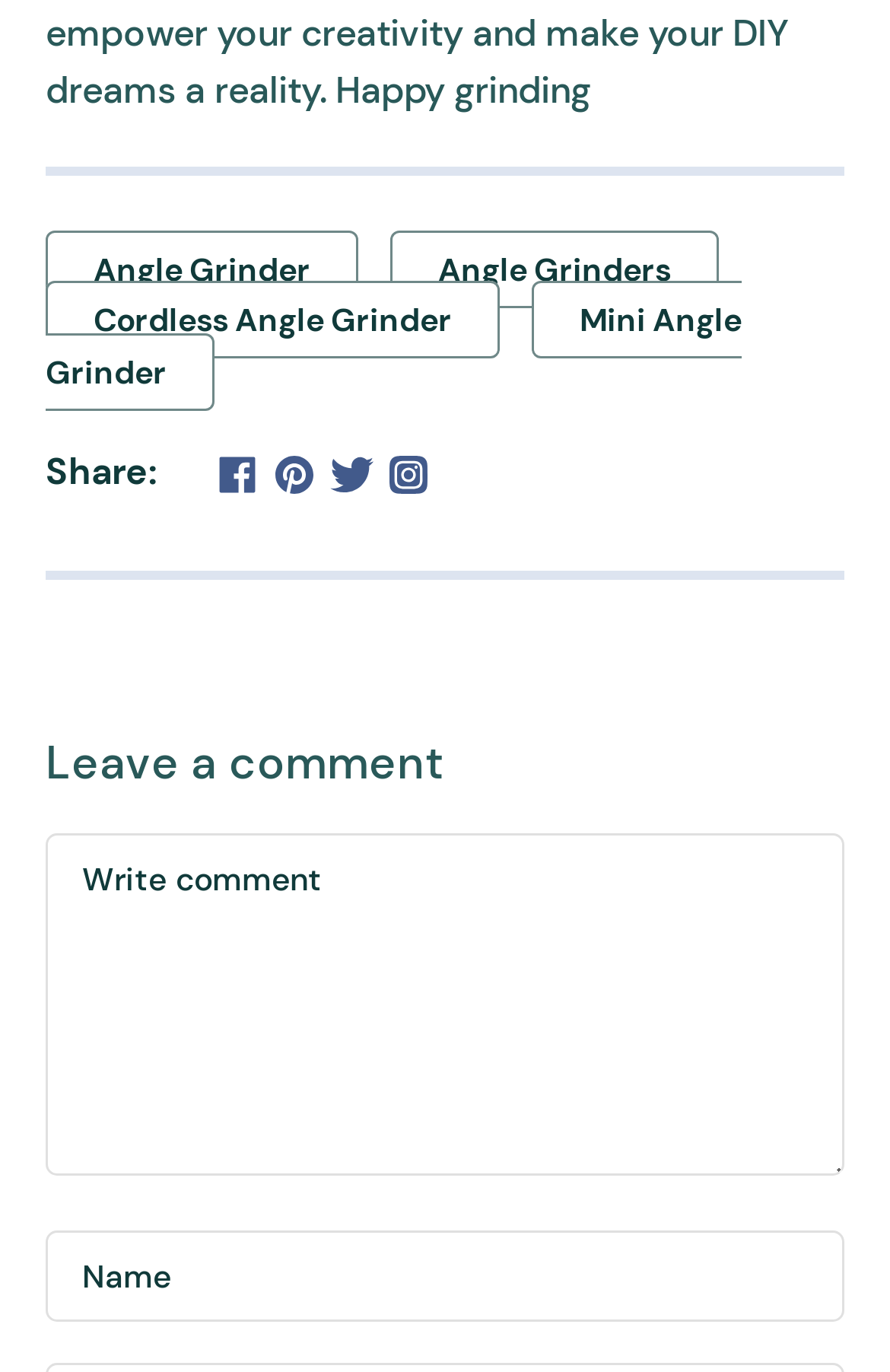What is the purpose of the textbox 'Write comment'?
Utilize the image to construct a detailed and well-explained answer.

The textbox 'Write comment' is required and is placed below the 'Leave a comment' heading, indicating that its purpose is to allow users to write a comment.